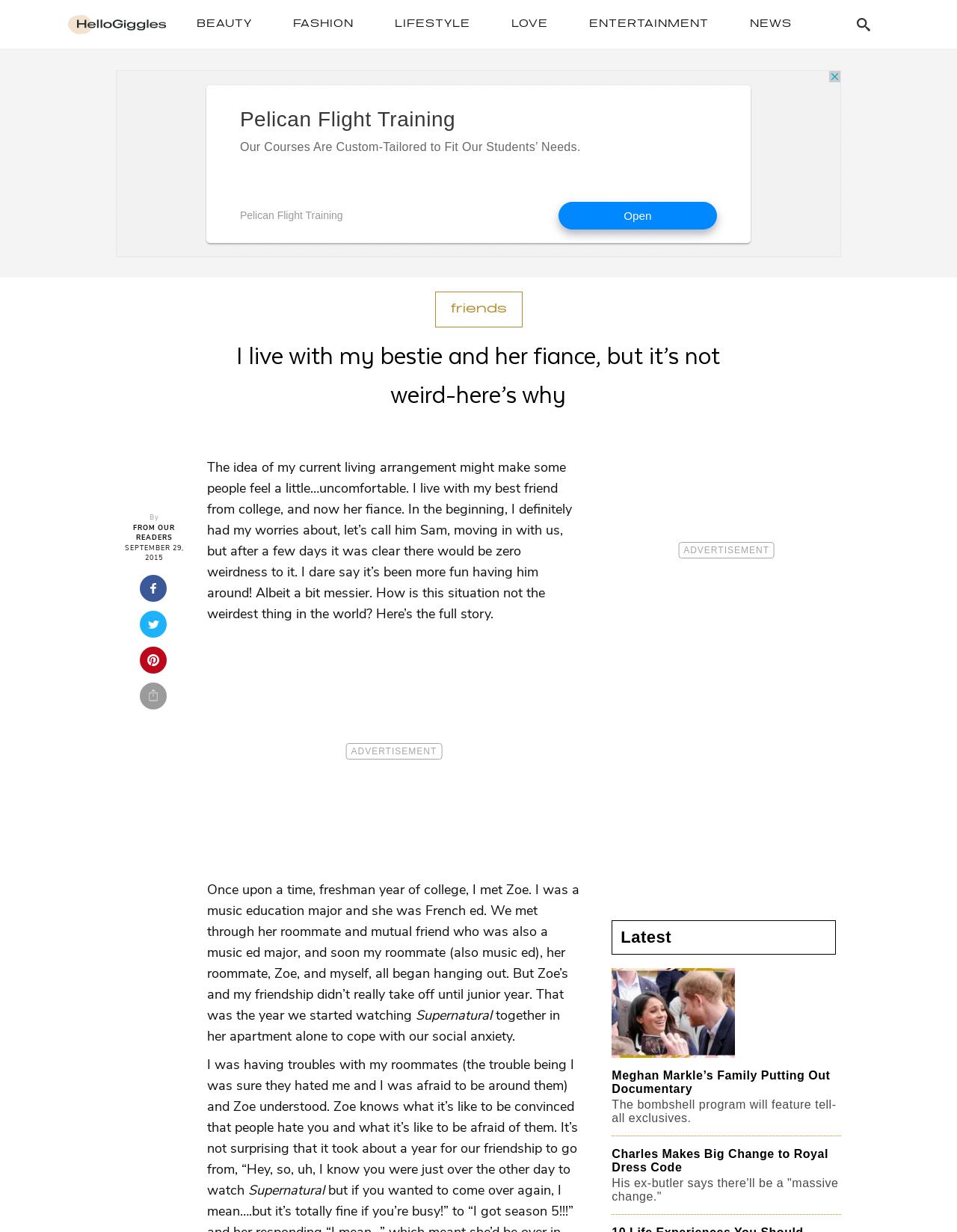Please specify the coordinates of the bounding box for the element that should be clicked to carry out this instruction: "Click on the 'HelloGiggles' link". The coordinates must be four float numbers between 0 and 1, formatted as [left, top, right, bottom].

[0.07, 0.012, 0.174, 0.028]